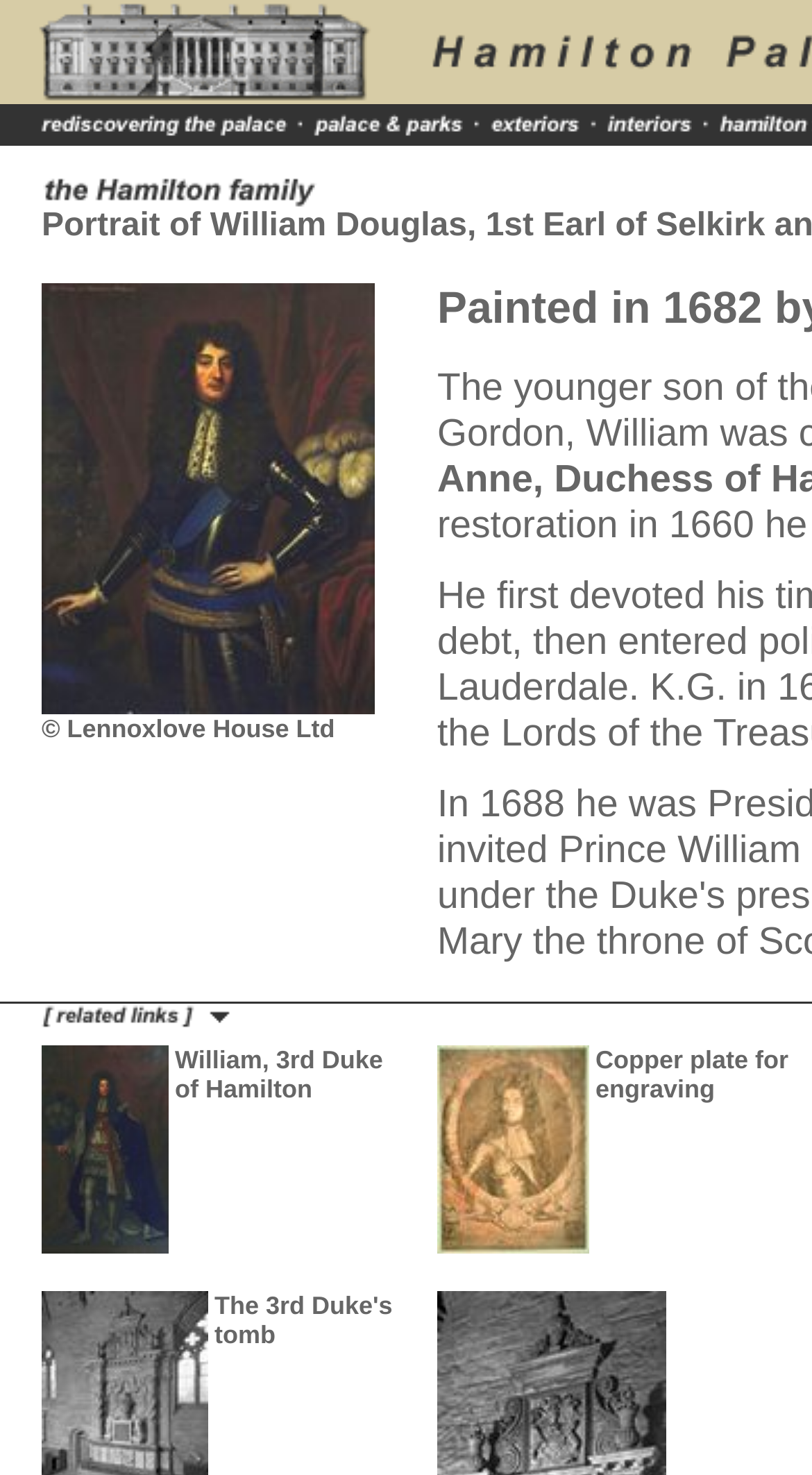Summarize the webpage comprehensively, mentioning all visible components.

The webpage is about Hamilton Palace, specifically the long gallery. At the top, there is an image of the Hamilton family. Below the image, there are several empty table cells, followed by a table cell containing a link to a Scran resource with a copyright notice from Lennoxlove House Ltd. 

On the left side of the page, there are five asterisk images, one below the other, taking up about a quarter of the page's height. To the right of these images, there is a table cell with a link to related links, accompanied by a small image.

Further down the page, there are two links to further information, one about William, 3rd Duke of Hamilton, and another about a copper plate for engraving. Each link has a small image next to it. 

At the bottom of the page, there are more empty table cells, followed by a link to further information about the 3rd Duke's tomb.